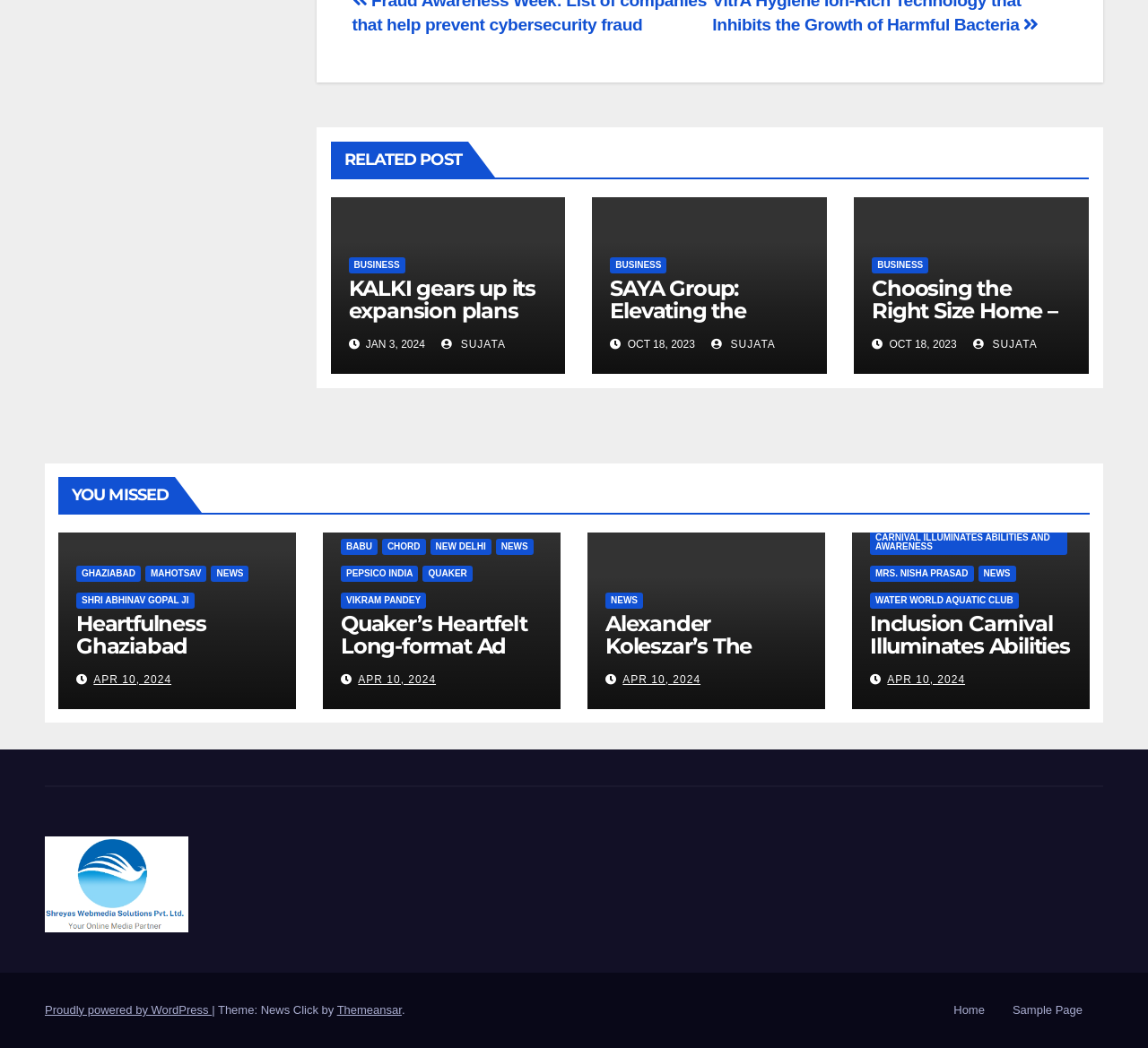Carefully examine the image and provide an in-depth answer to the question: How many links are there in the 'YOU MISSED' section?

I counted the number of links under the 'YOU MISSED' section, which are '', 'GHAZIABAD', 'MAHOTSAV', 'NEWS', 'SHRI ABHINAV GOPAL JI', '', and found that there are 7 links.